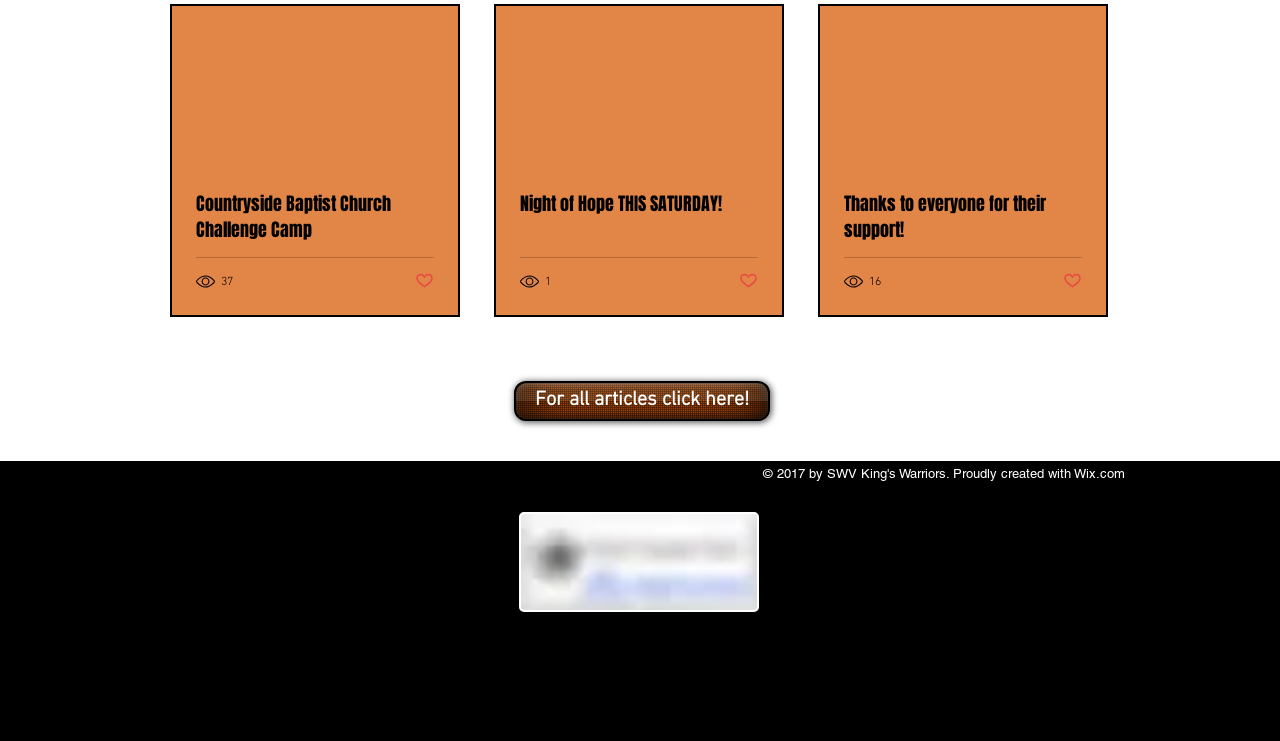Pinpoint the bounding box coordinates of the area that should be clicked to complete the following instruction: "Click the link to Night of Hope THIS SATURDAY!". The coordinates must be given as four float numbers between 0 and 1, i.e., [left, top, right, bottom].

[0.406, 0.258, 0.592, 0.293]